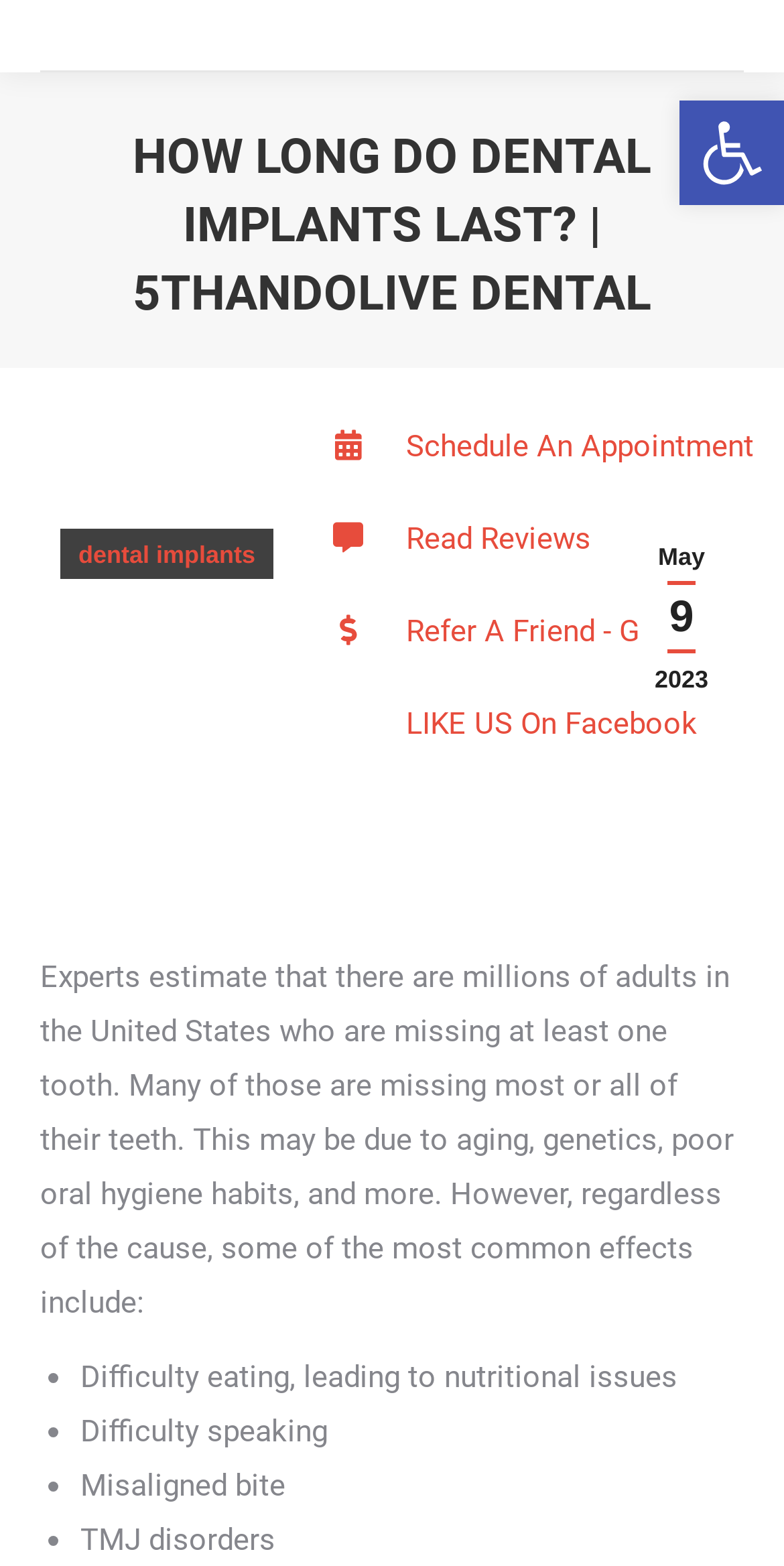What is the estimated number of adults in the US missing at least one tooth?
Provide a short answer using one word or a brief phrase based on the image.

millions